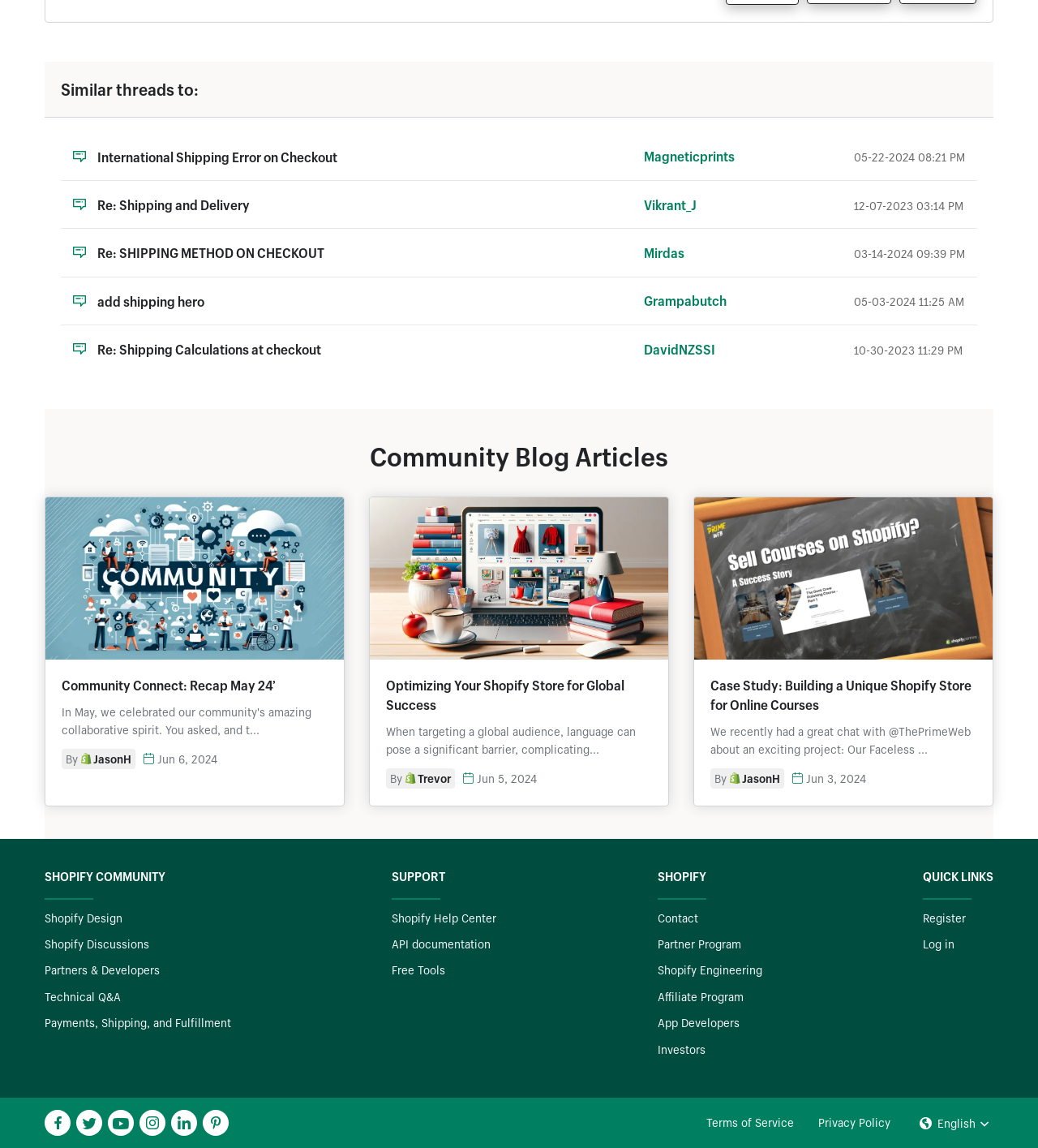Please answer the following question using a single word or phrase: 
What is the date of the second community blog article?

Jun 5, 2024